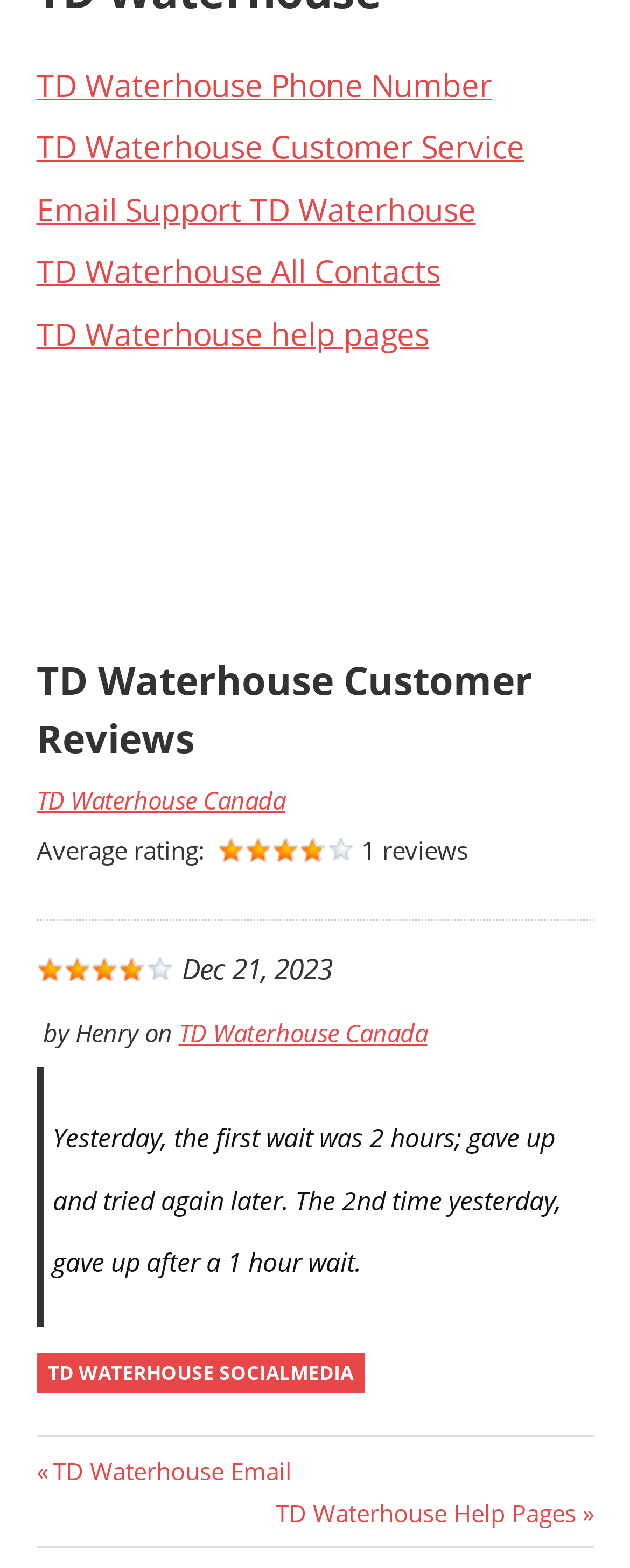Extract the bounding box coordinates of the UI element described: "TD Waterhouse Canada". Provide the coordinates in the format [left, top, right, bottom] with values ranging from 0 to 1.

[0.058, 0.5, 0.453, 0.522]